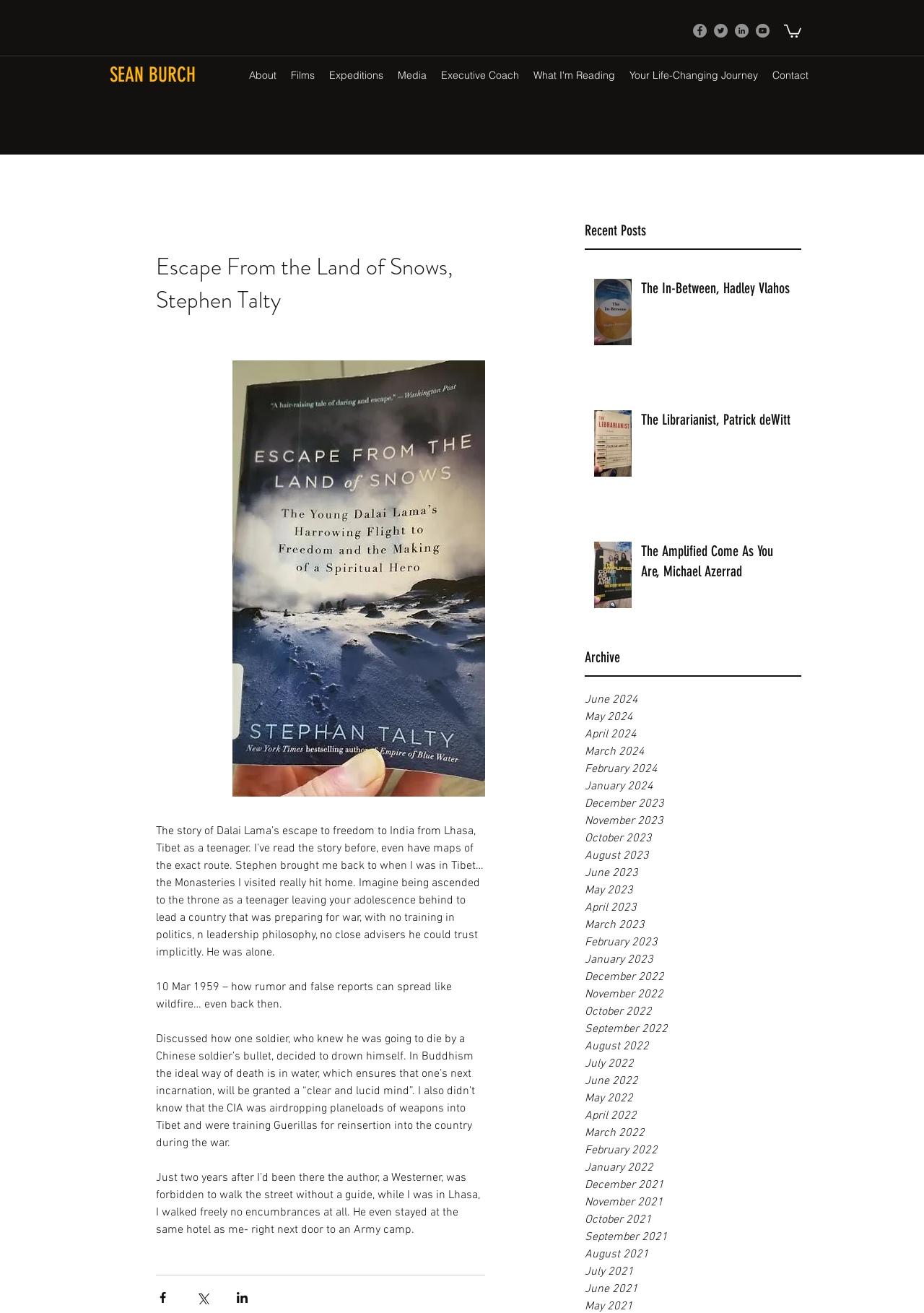Locate the bounding box coordinates for the element described below: "Your Life-Changing Journey". The coordinates must be four float values between 0 and 1, formatted as [left, top, right, bottom].

[0.673, 0.049, 0.828, 0.066]